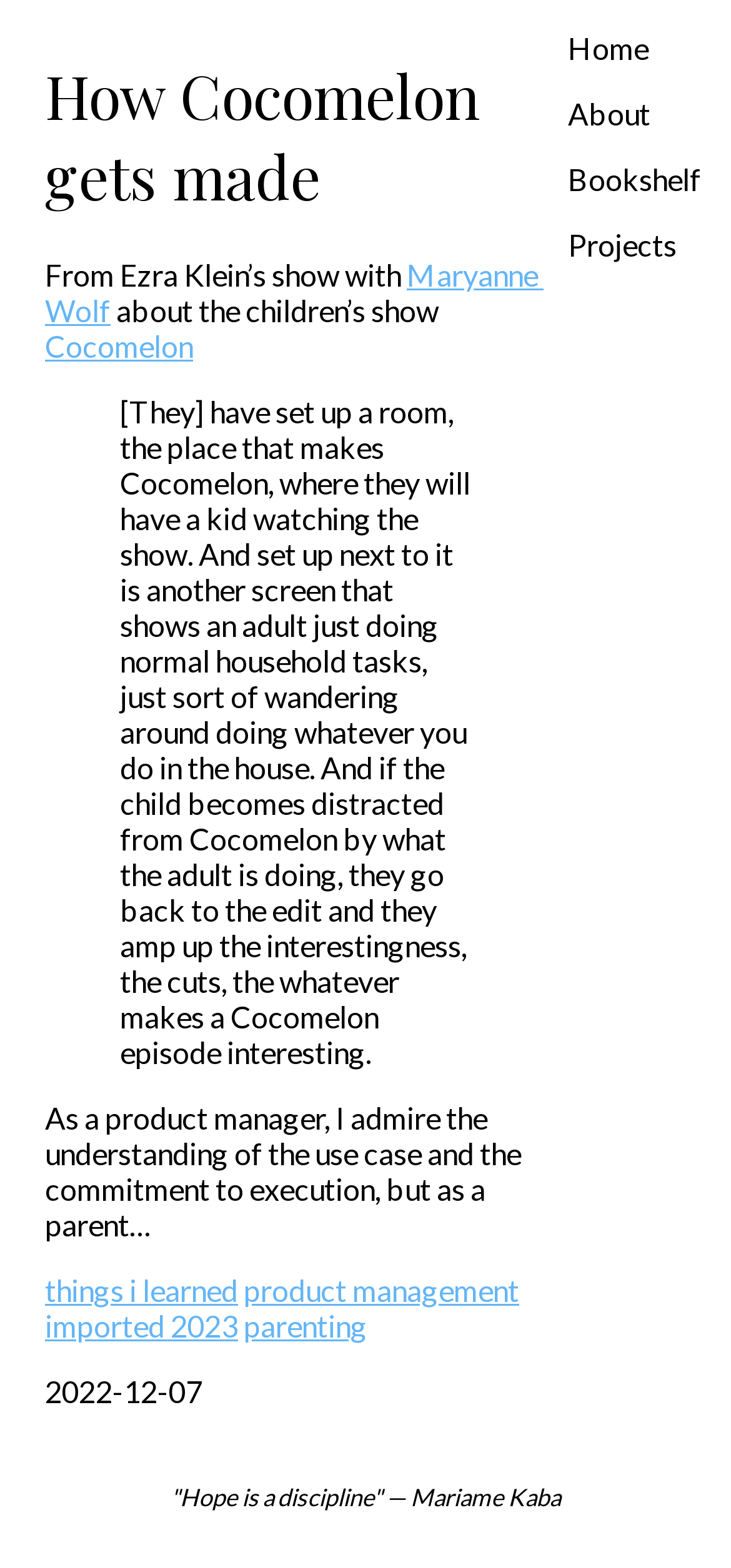Determine the bounding box coordinates for the UI element described. Format the coordinates as (top-left x, top-left y, bottom-right x, bottom-right y) and ensure all values are between 0 and 1. Element description: Bookshelf

[0.777, 0.103, 0.959, 0.125]